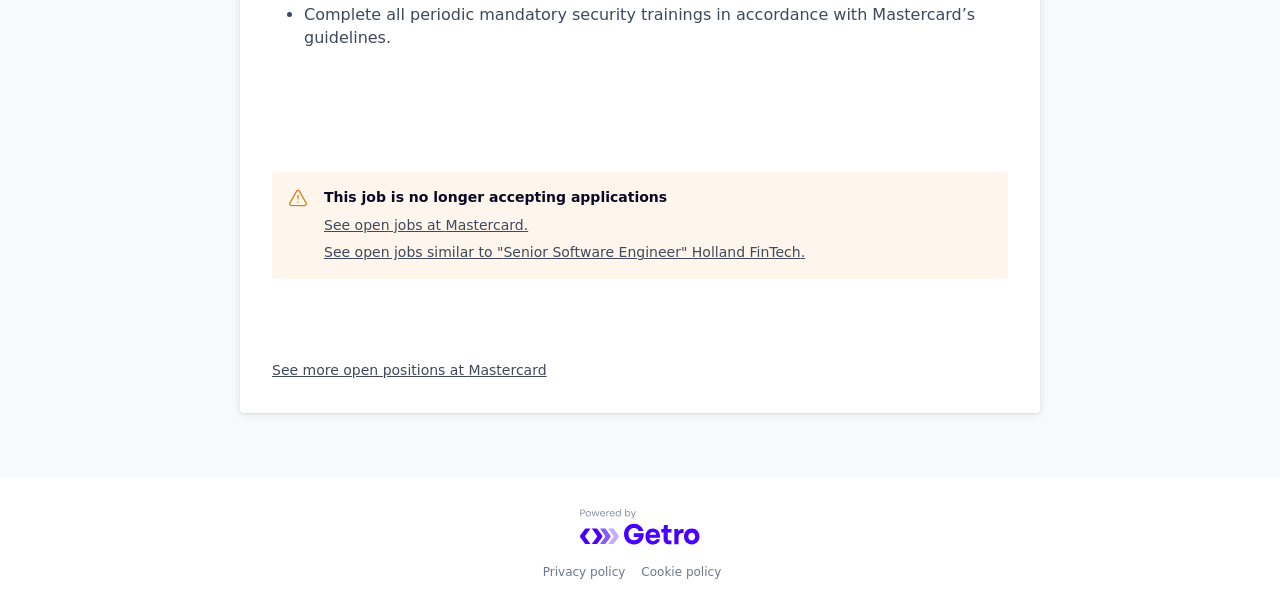Provide a one-word or short-phrase answer to the question:
What is the status of the job application?

No longer accepting